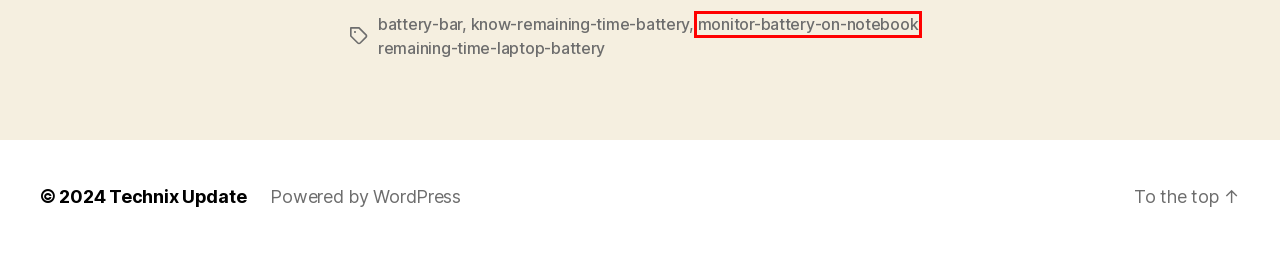Examine the screenshot of a webpage with a red bounding box around a UI element. Your task is to identify the webpage description that best corresponds to the new webpage after clicking the specified element. The given options are:
A. windows hacks – Technix Update
B. know-remaining-time-battery – Technix Update
C. free software – Technix Update
D. monitor-battery-on-notebook – Technix Update
E. useful software’s – Technix Update
F. Technix Update – Computer Tips and Tricks from a Tech Freak
G. how to tutorials – Technix Update
H. battery-bar – Technix Update

D